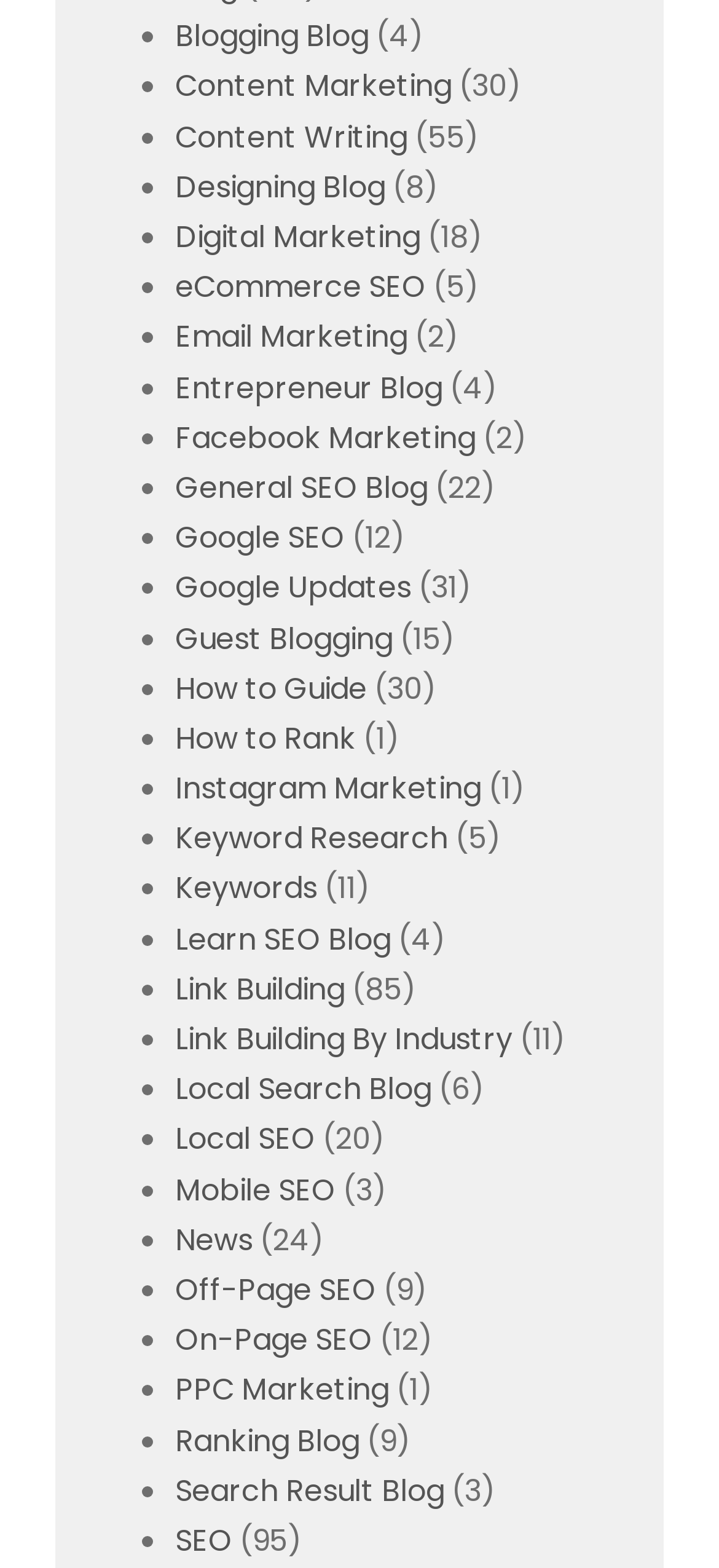What is the category with the most items?
Provide a fully detailed and comprehensive answer to the question.

The category 'Content Writing' has the highest number in parentheses, which is 55. This suggests that it has the most items or subcategories.